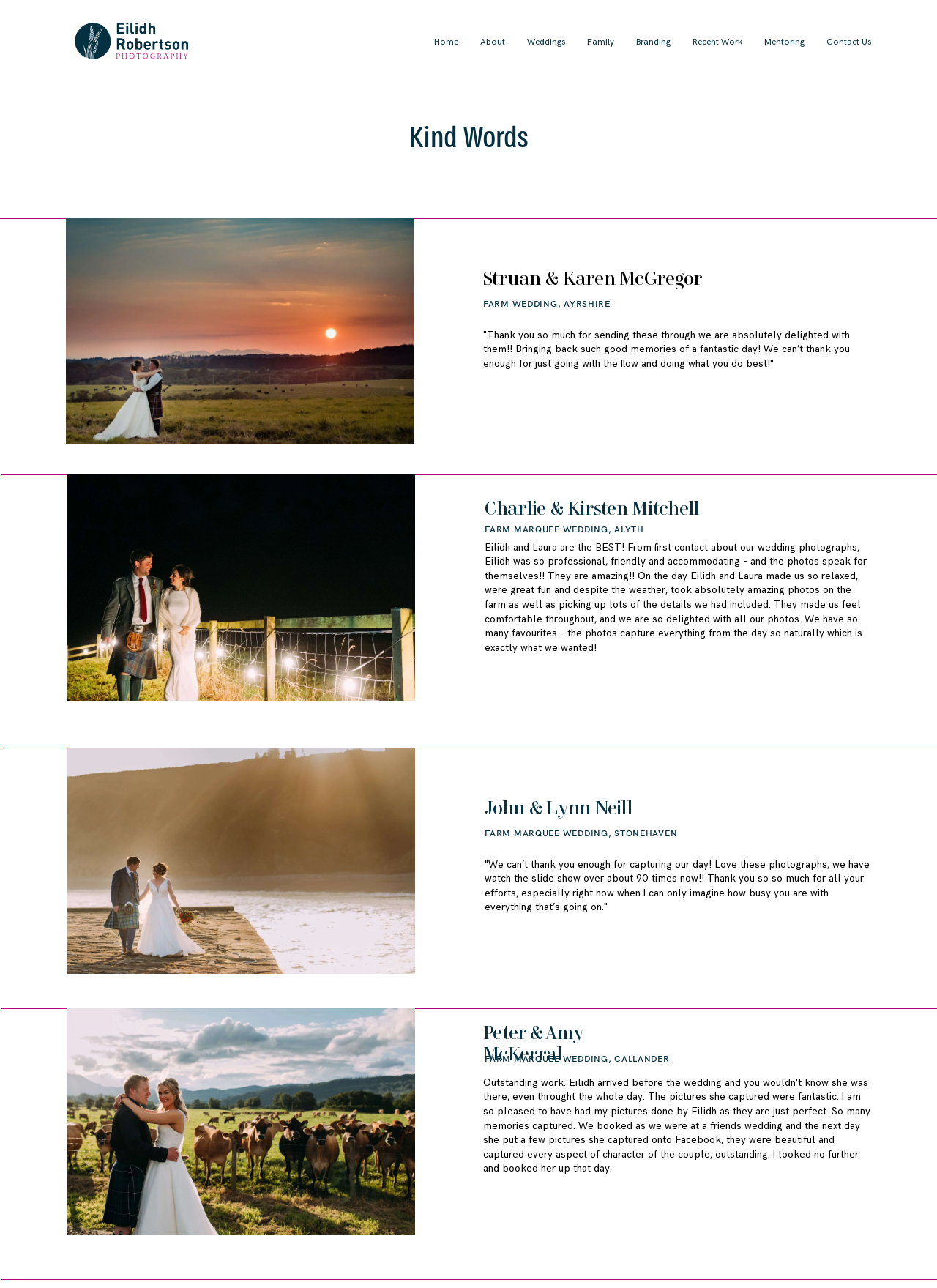What is the location of Struan & Karen McGregor's wedding?
Using the visual information, answer the question in a single word or phrase.

Ayrshire